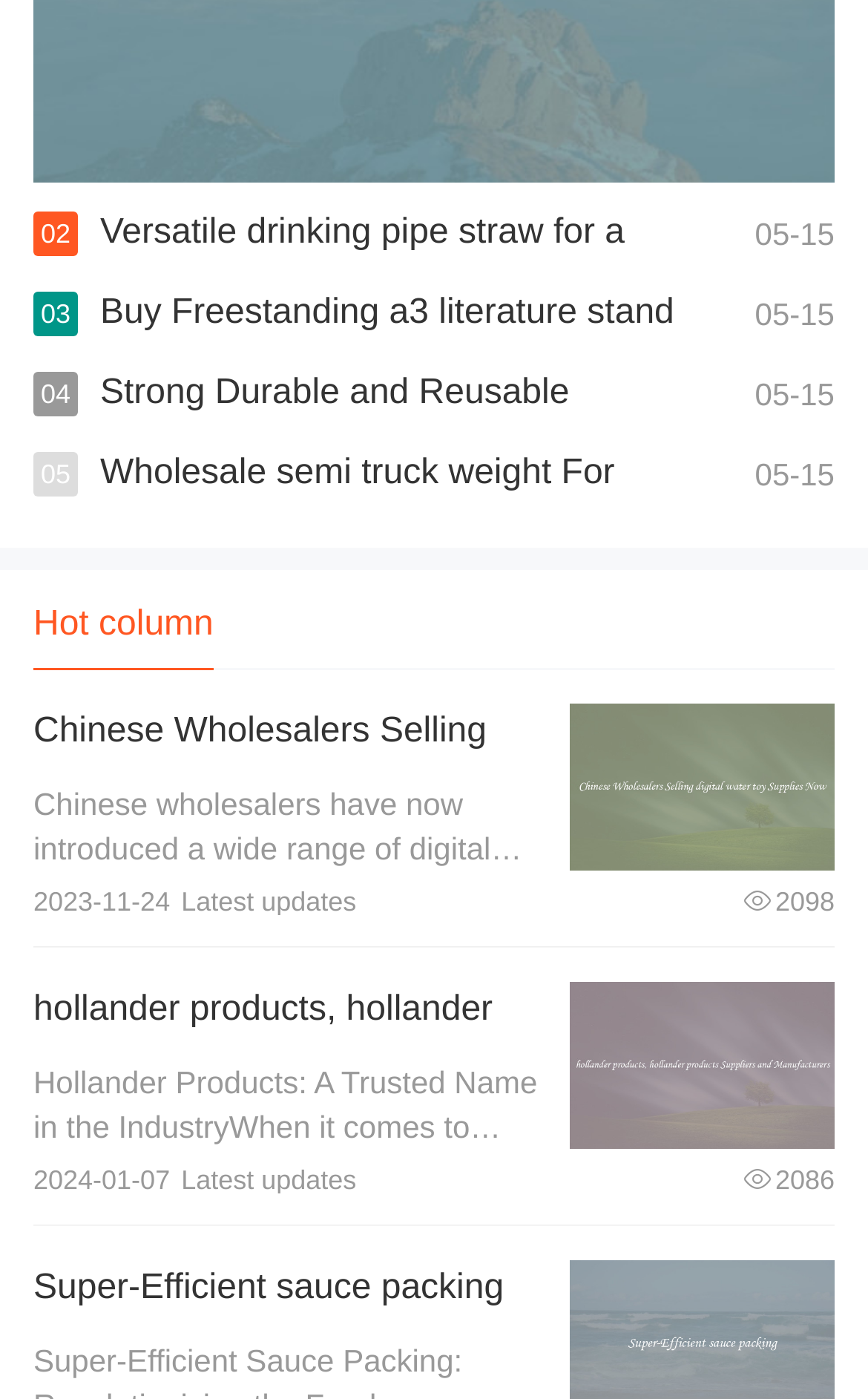How many times does the text 'Latest updates' appear? Based on the screenshot, please respond with a single word or phrase.

2